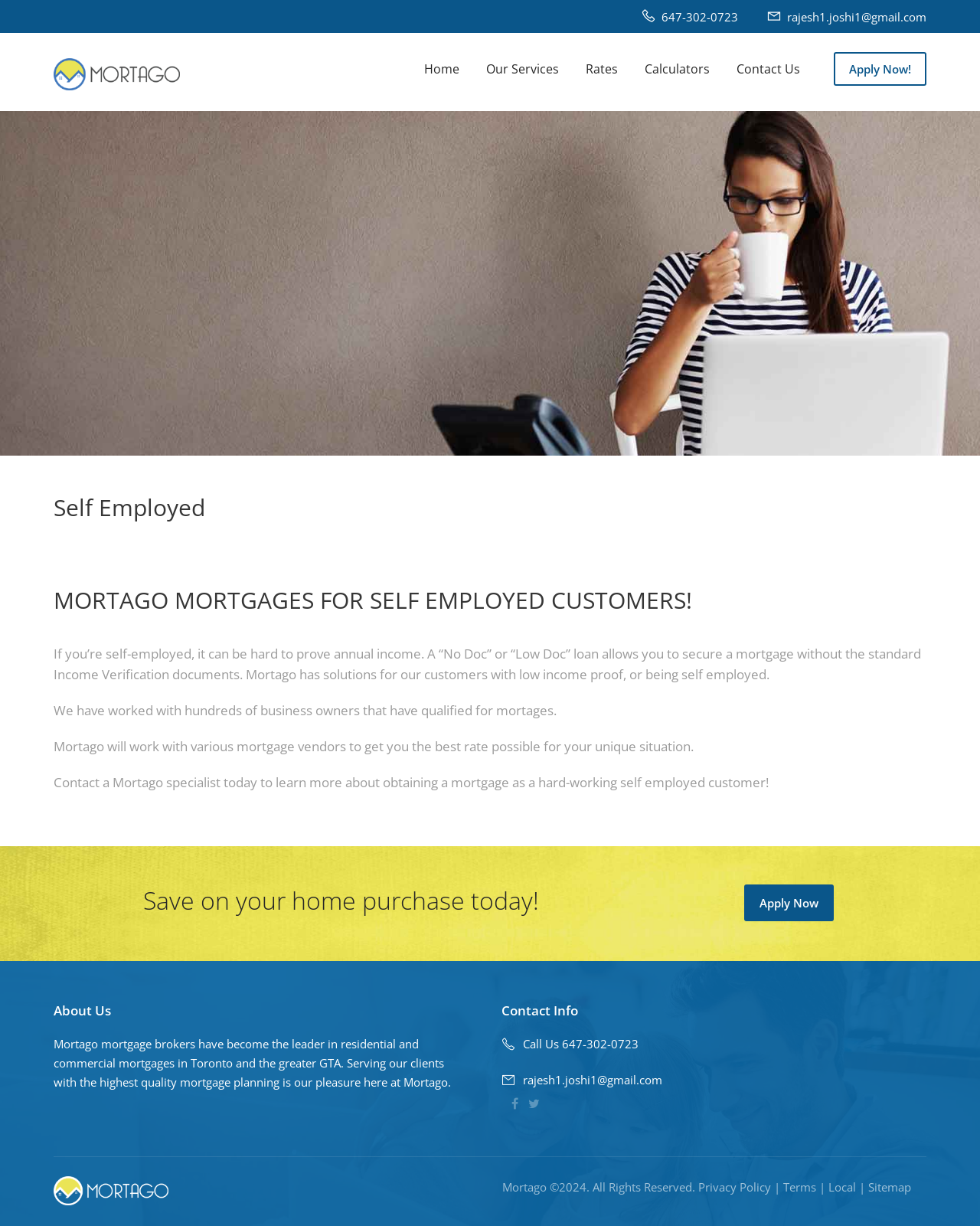Identify and provide the bounding box coordinates of the UI element described: "Call Us 647-302-0723". The coordinates should be formatted as [left, top, right, bottom], with each number being a float between 0 and 1.

[0.512, 0.844, 0.652, 0.856]